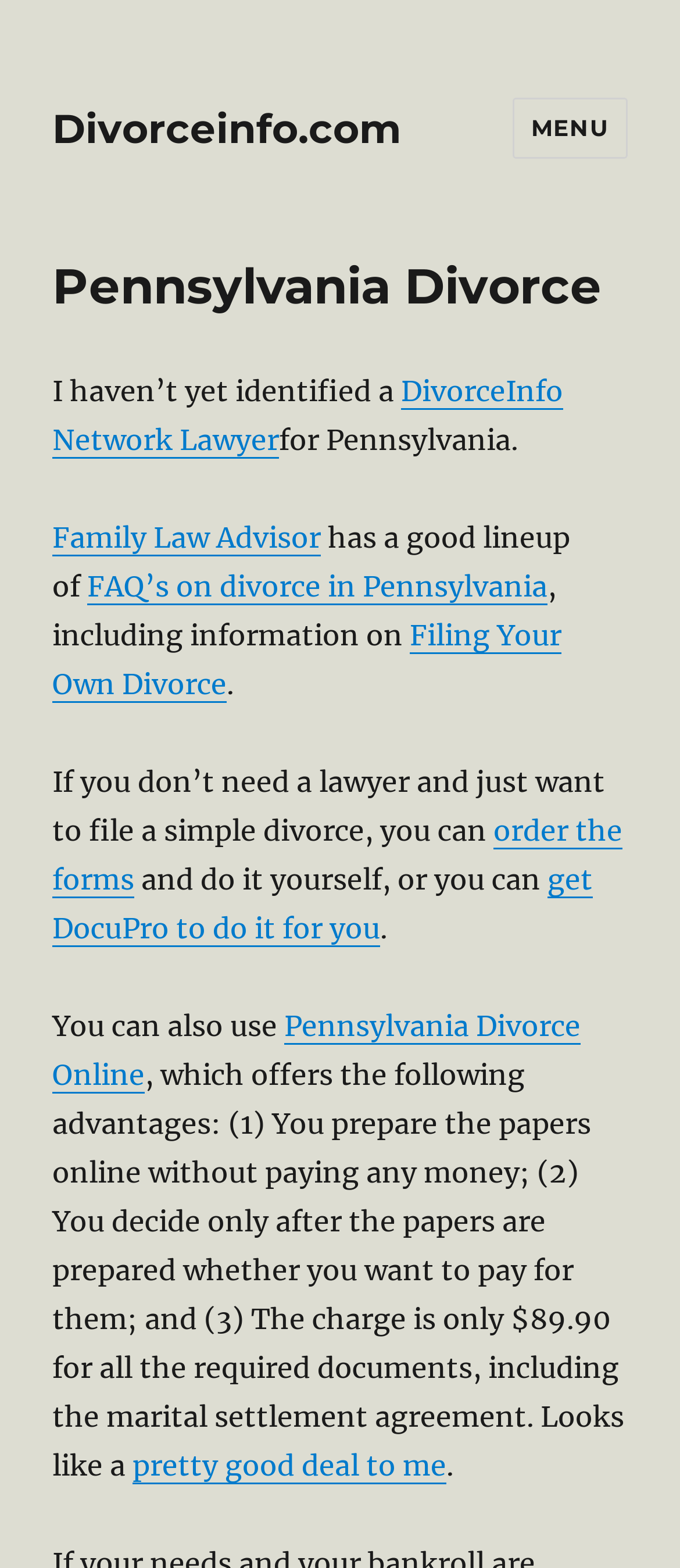Could you locate the bounding box coordinates for the section that should be clicked to accomplish this task: "Learn about Pennsylvania Divorce Online".

[0.077, 0.643, 0.854, 0.696]